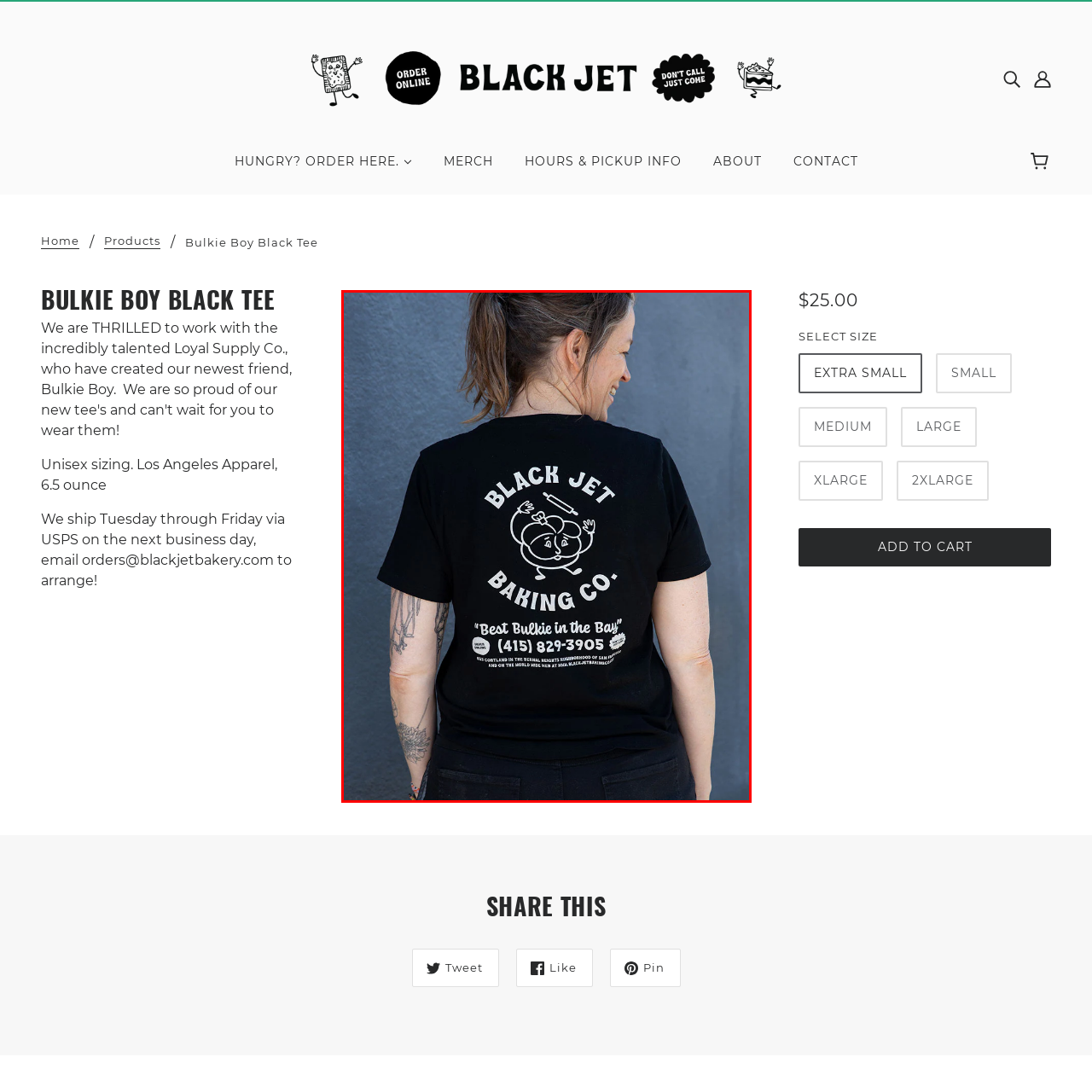Observe the image confined by the red frame and answer the question with a single word or phrase:
What is the tagline of Black Jet Baking Co.?

Best Bulkie in the Bay